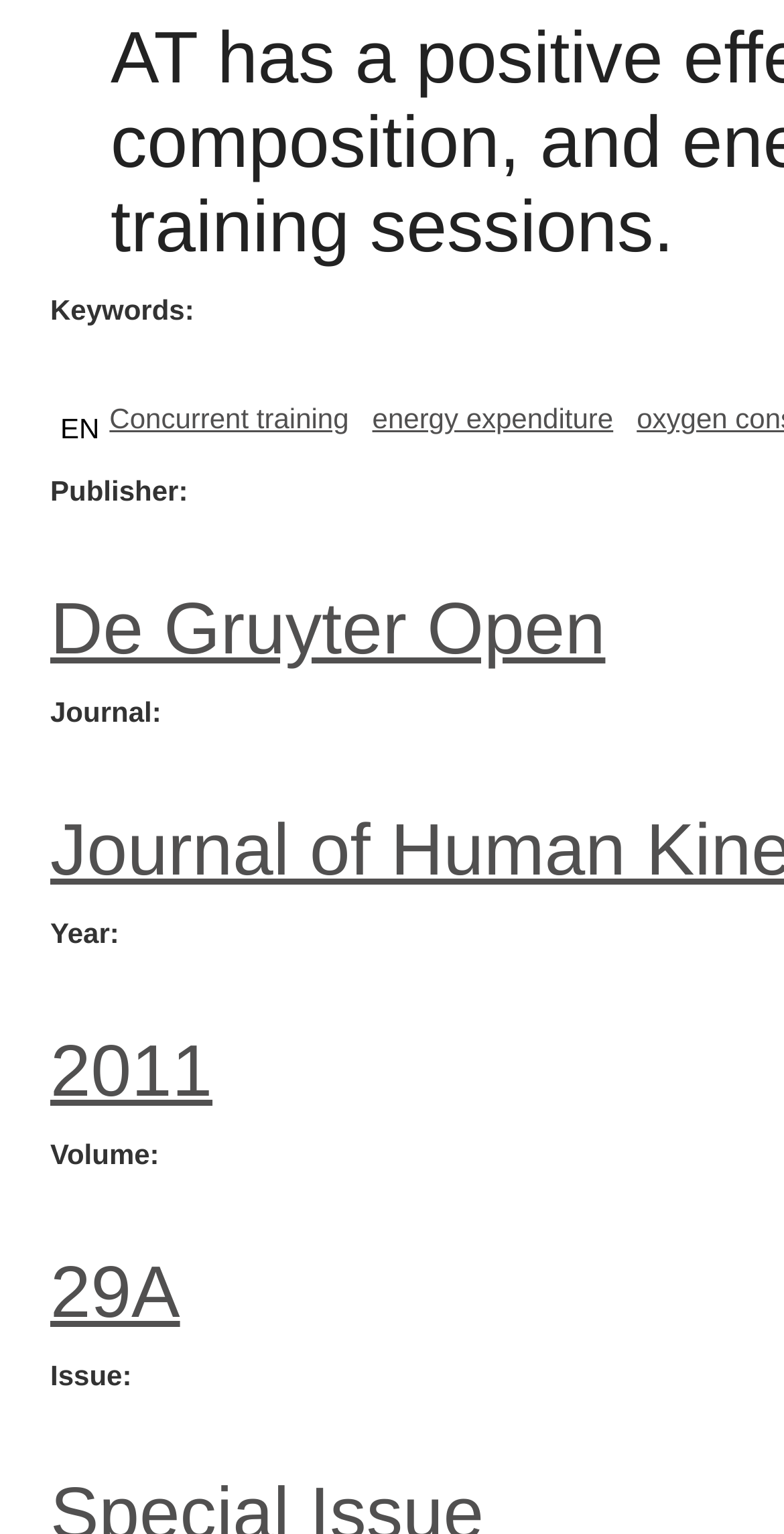Look at the image and give a detailed response to the following question: What are the keywords related to the journal?

The keywords related to the journal are mentioned in the 'Keywords' section, which is a heading element located at the top of the page. The links 'Concurrent training' and 'energy expenditure' are the keywords, indicating that the journal is related to these topics.